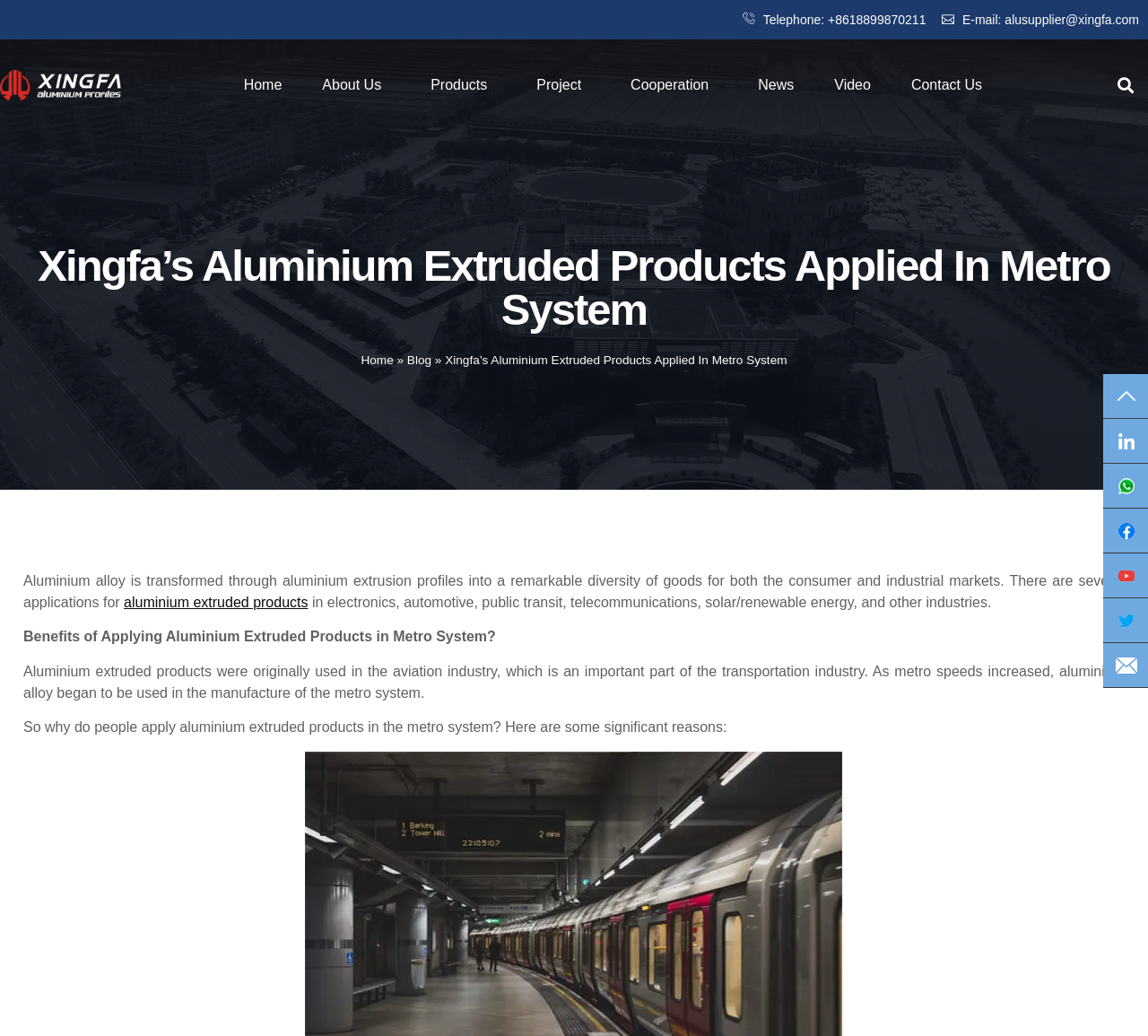Identify and provide the main heading of the webpage.

Xingfa’s Aluminium Extruded Products Applied In Metro System